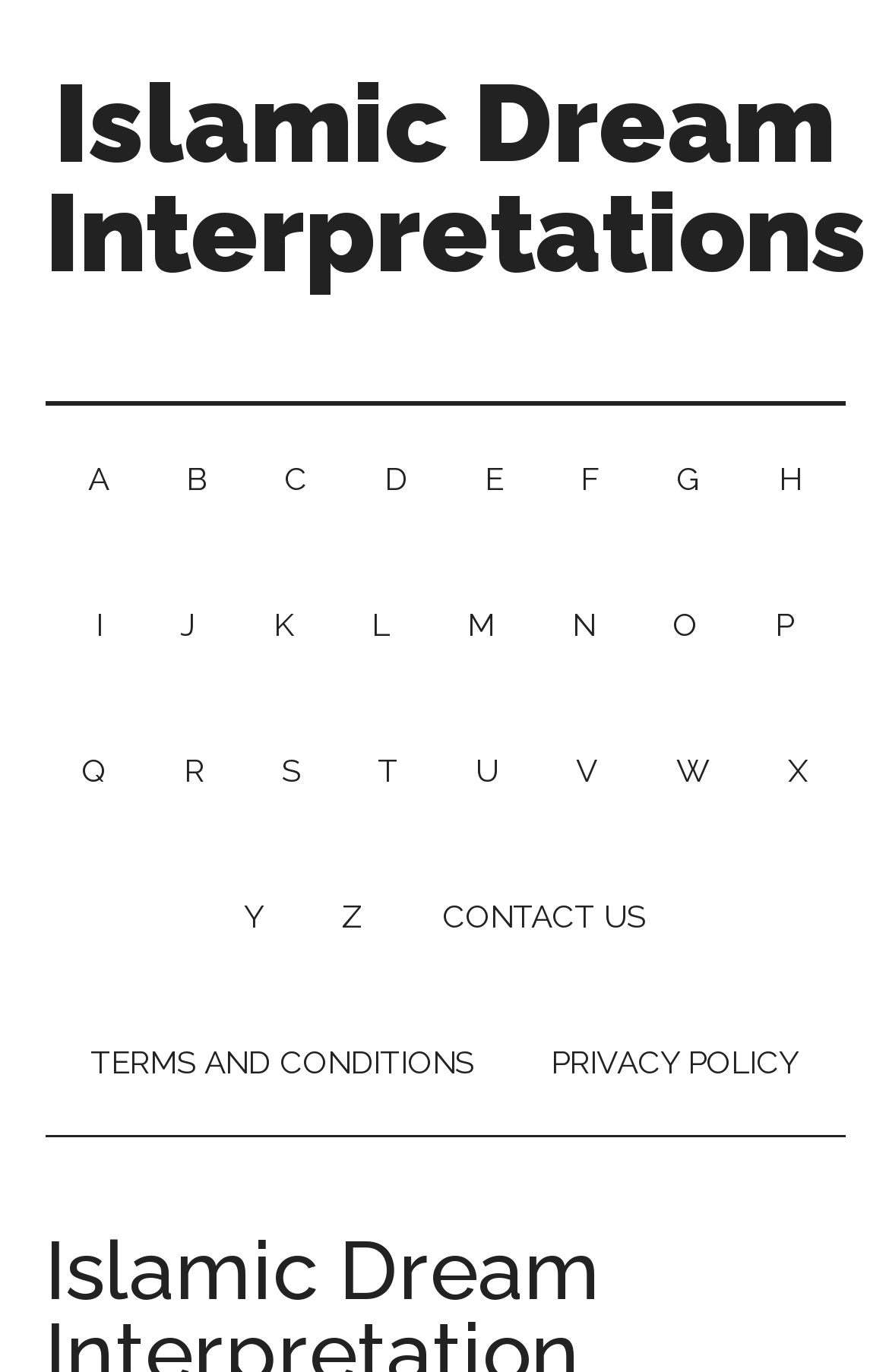Write a detailed summary of the webpage.

This webpage is about Islamic dream interpretations, specifically focusing on the meaning of canine dogs in dreams. At the top, there is a prominent link to "Islamic Dream Interpretations". Below this, there is a navigation menu with 26 alphabetical links, ranging from "A" to "Z", which are evenly spaced and take up most of the width of the page. 

Underneath the navigation menu, there are three more links: "CONTACT US", "TERMS AND CONDITIONS", and "PRIVACY POLICY", which are positioned near the bottom of the page. The "CONTACT US" link is located slightly above the other two links, which are placed side by side.